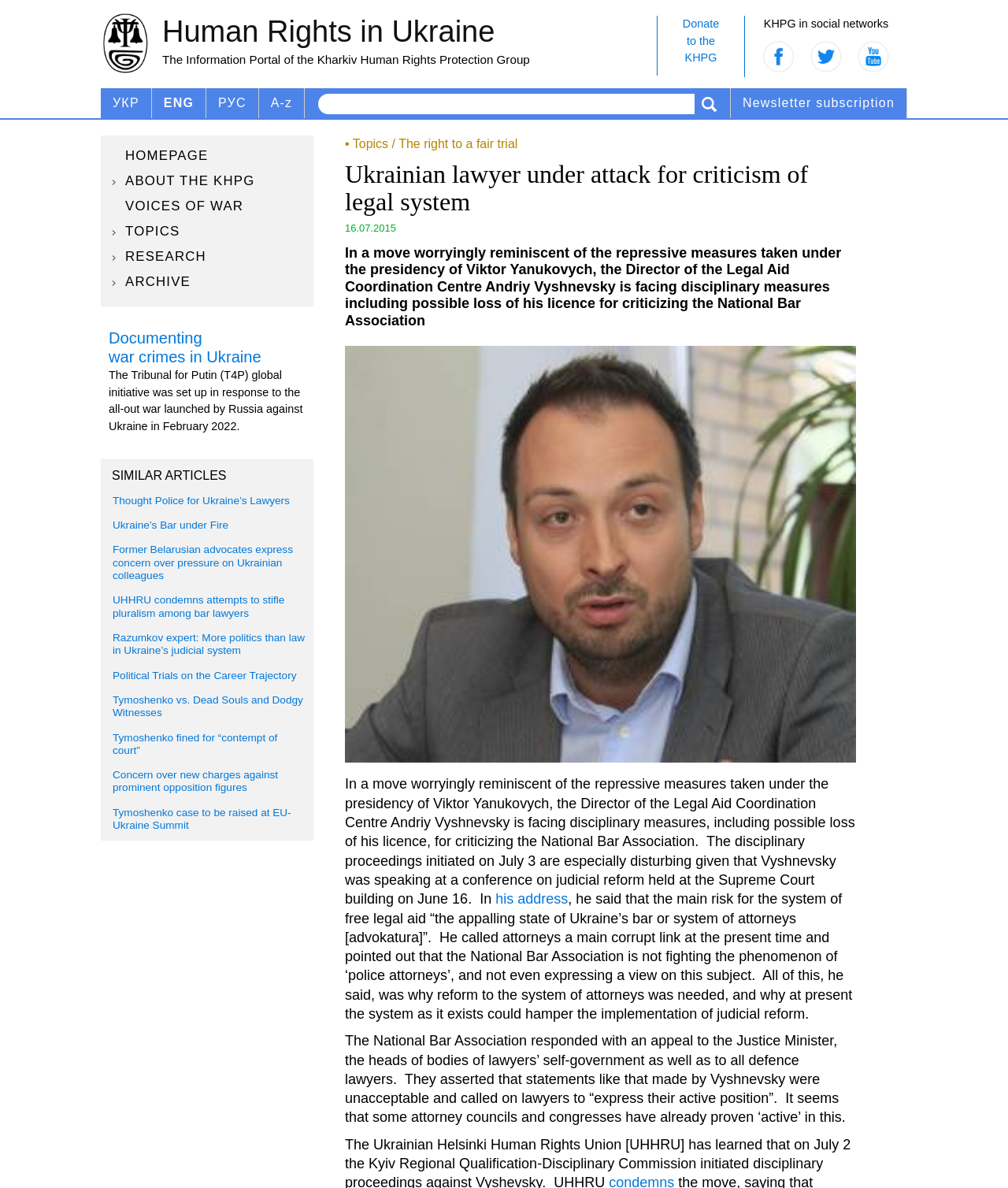What is the name of the human rights group?
Based on the visual content, answer with a single word or a brief phrase.

Kharkiv Human Rights Protection Group